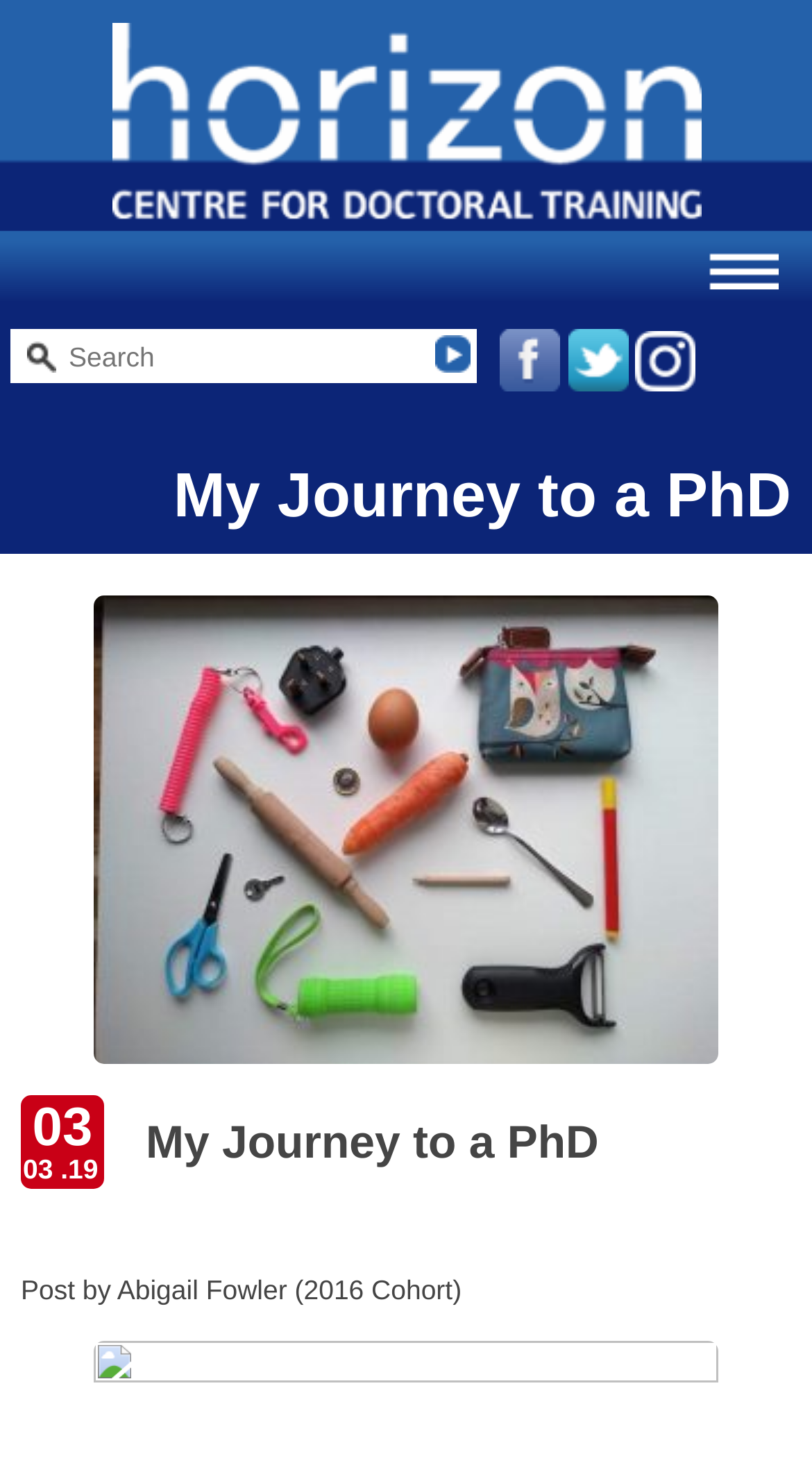Extract the main headline from the webpage and generate its text.

My Journey to a PhD